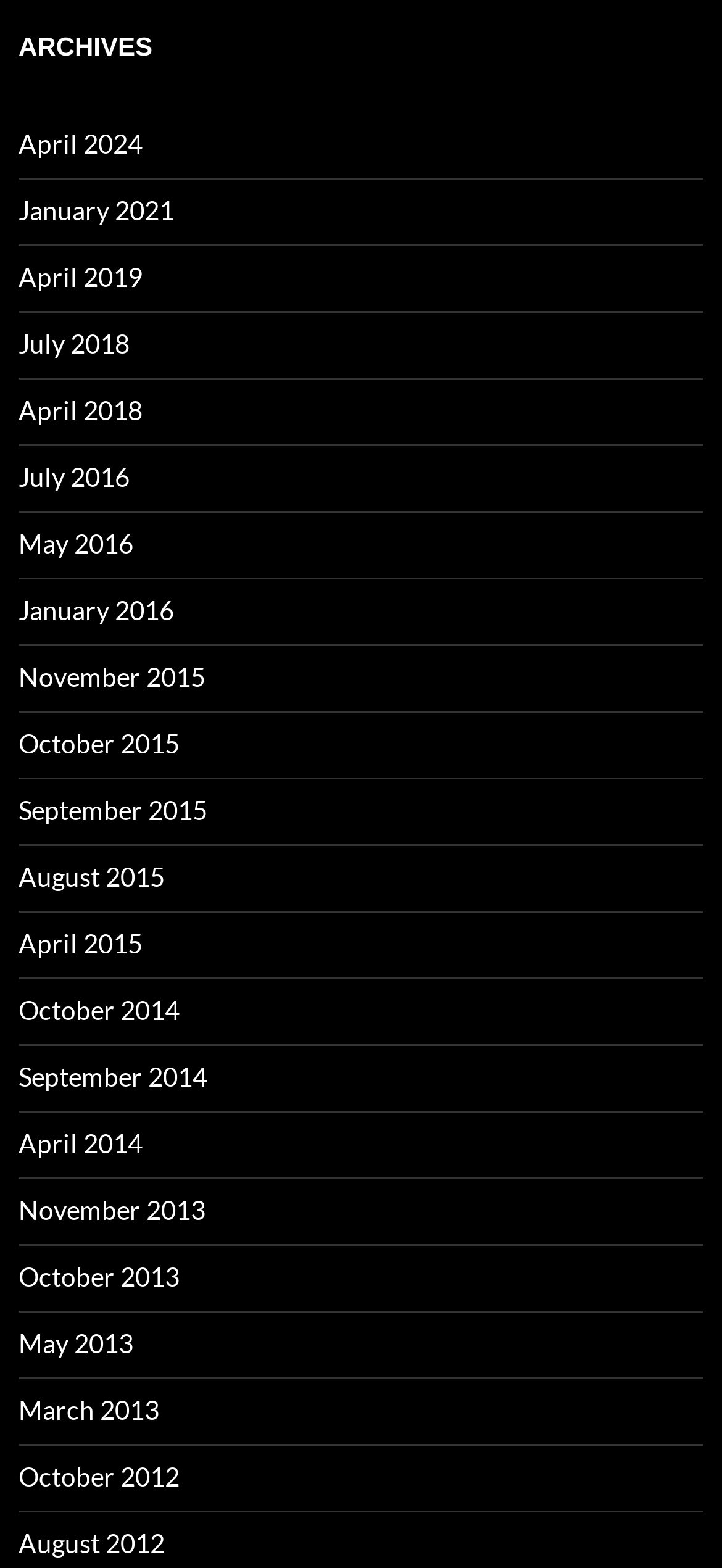Please examine the image and provide a detailed answer to the question: Are there any archives available for 2017?

I looked at the list of links under the 'ARCHIVES' heading and did not find any links corresponding to the year 2017, indicating that there are no archives available for that year.